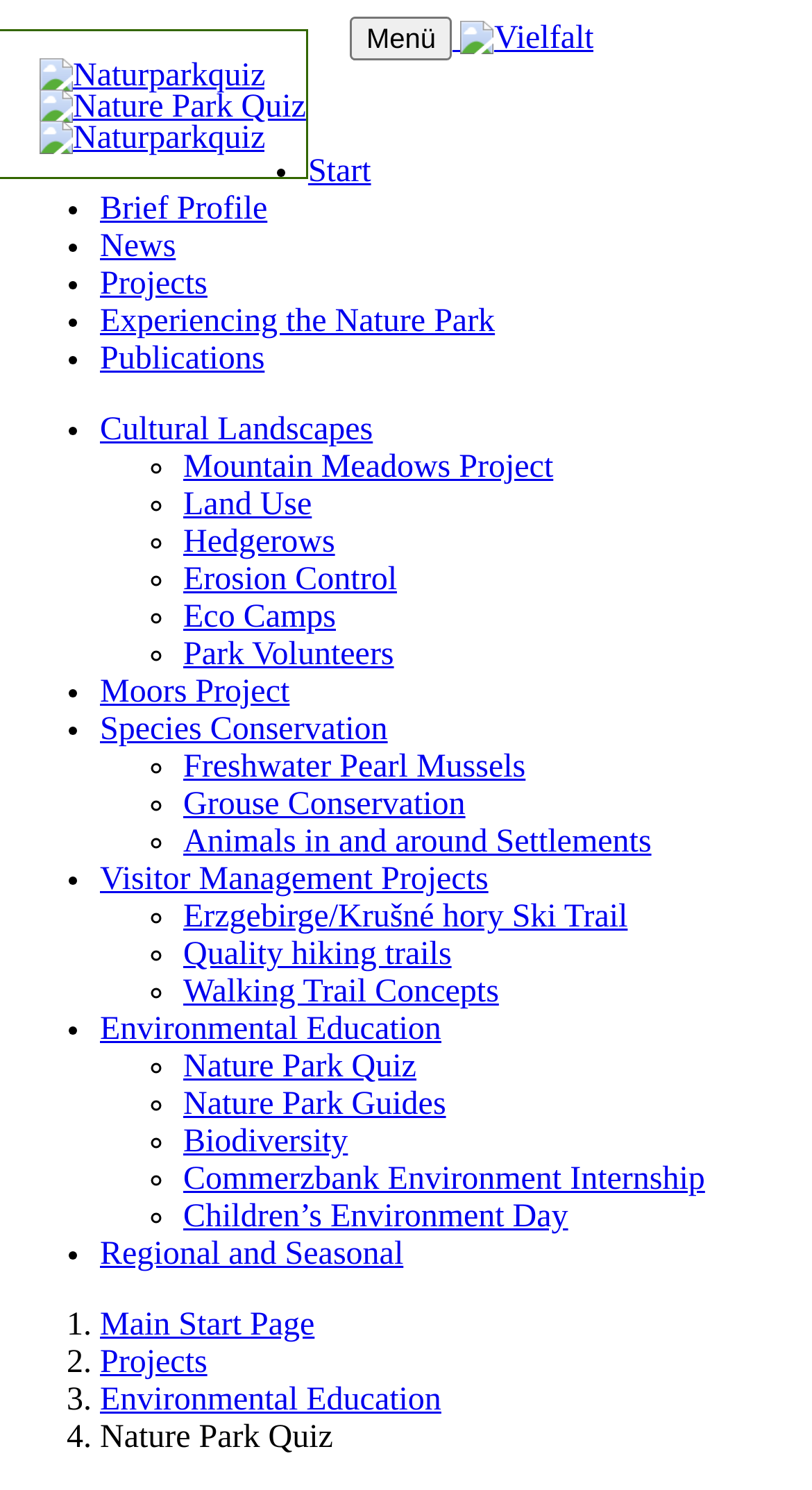Bounding box coordinates should be provided in the format (top-left x, top-left y, bottom-right x, bottom-right y) with all values between 0 and 1. Identify the bounding box for this UI element: Hedgerows

[0.226, 0.352, 0.412, 0.376]